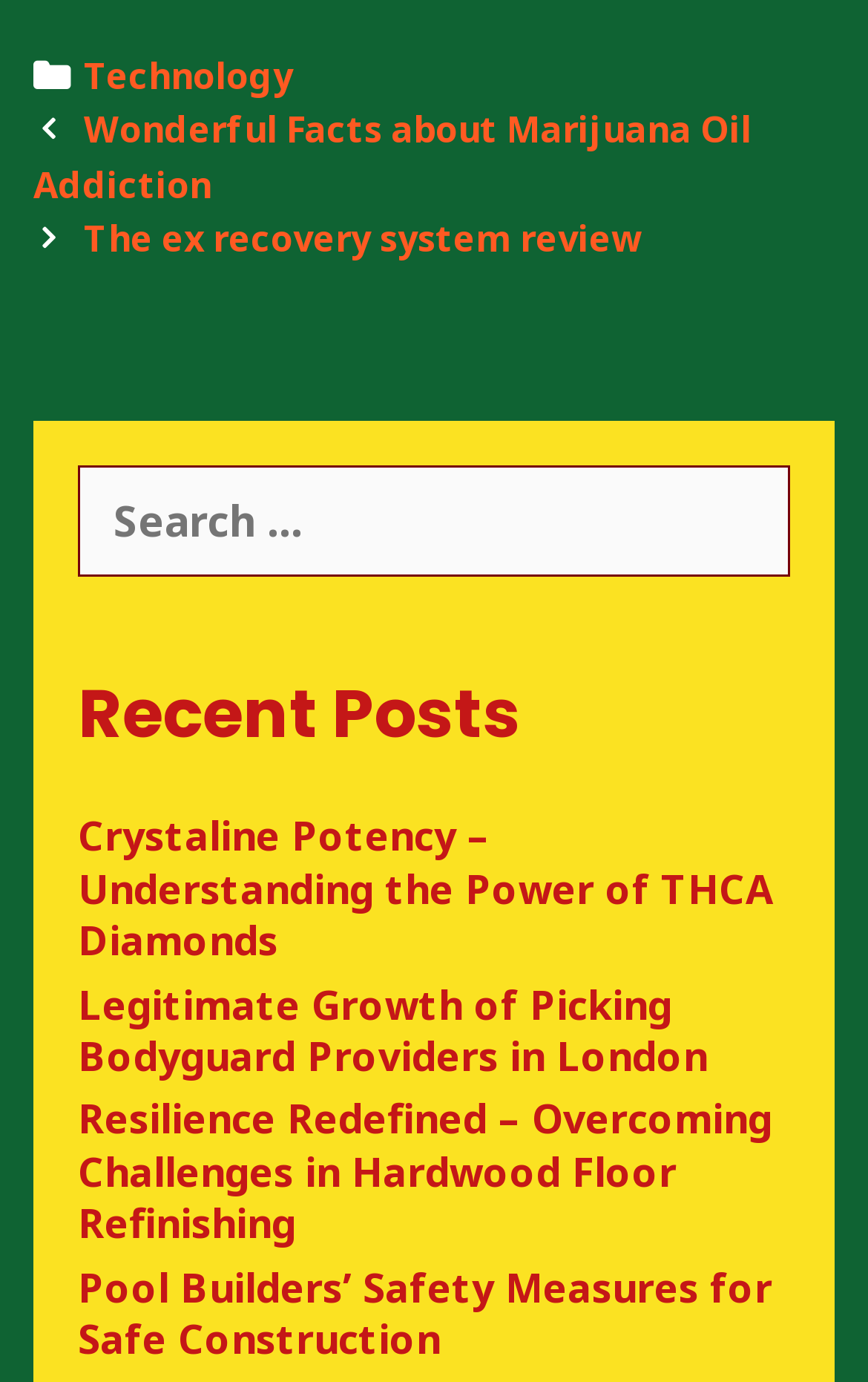Please provide a brief answer to the question using only one word or phrase: 
What is the title of the first recent post?

Crystaline Potency